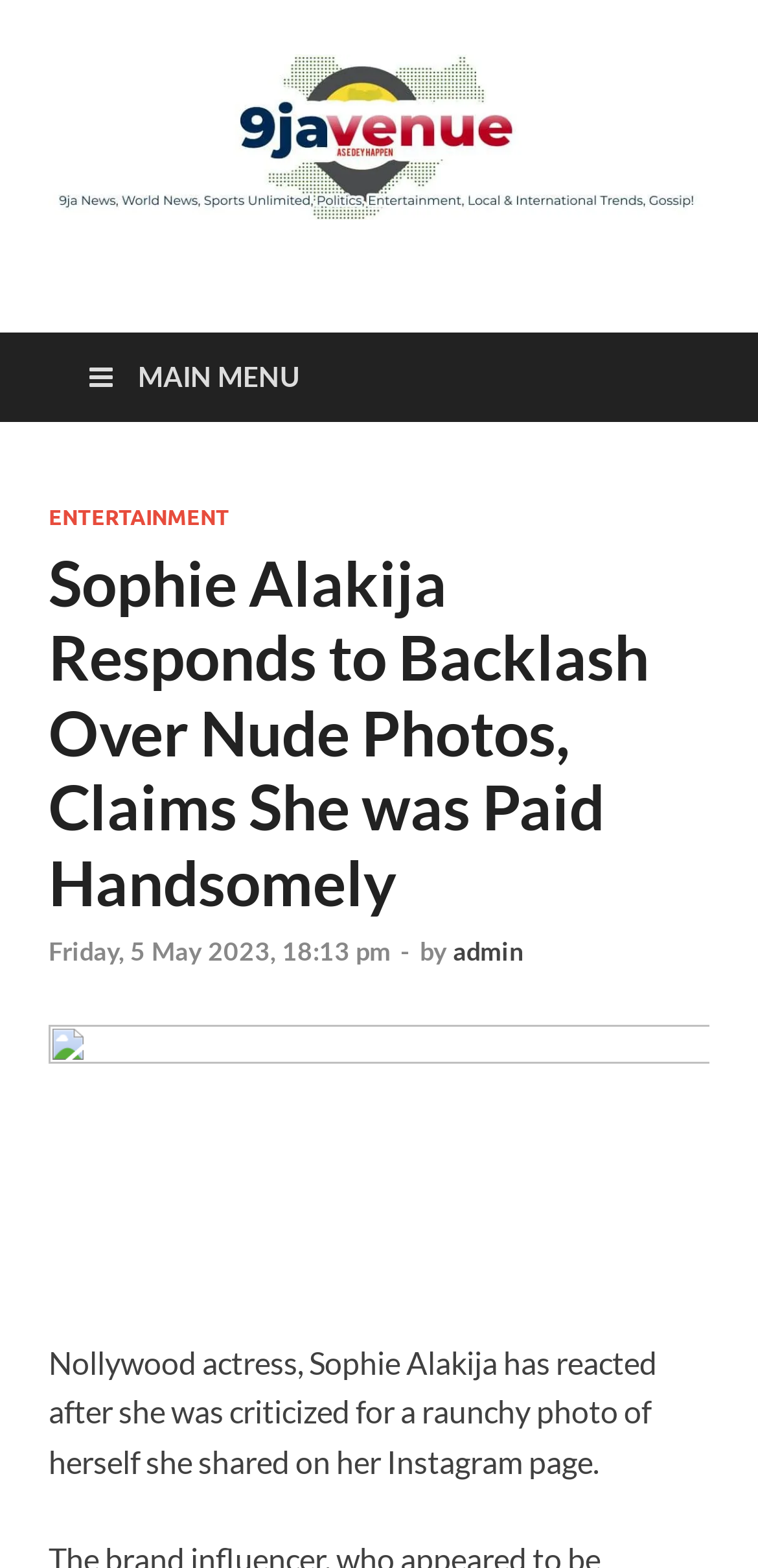Please answer the following question using a single word or phrase: What is the name of the website?

9javenue